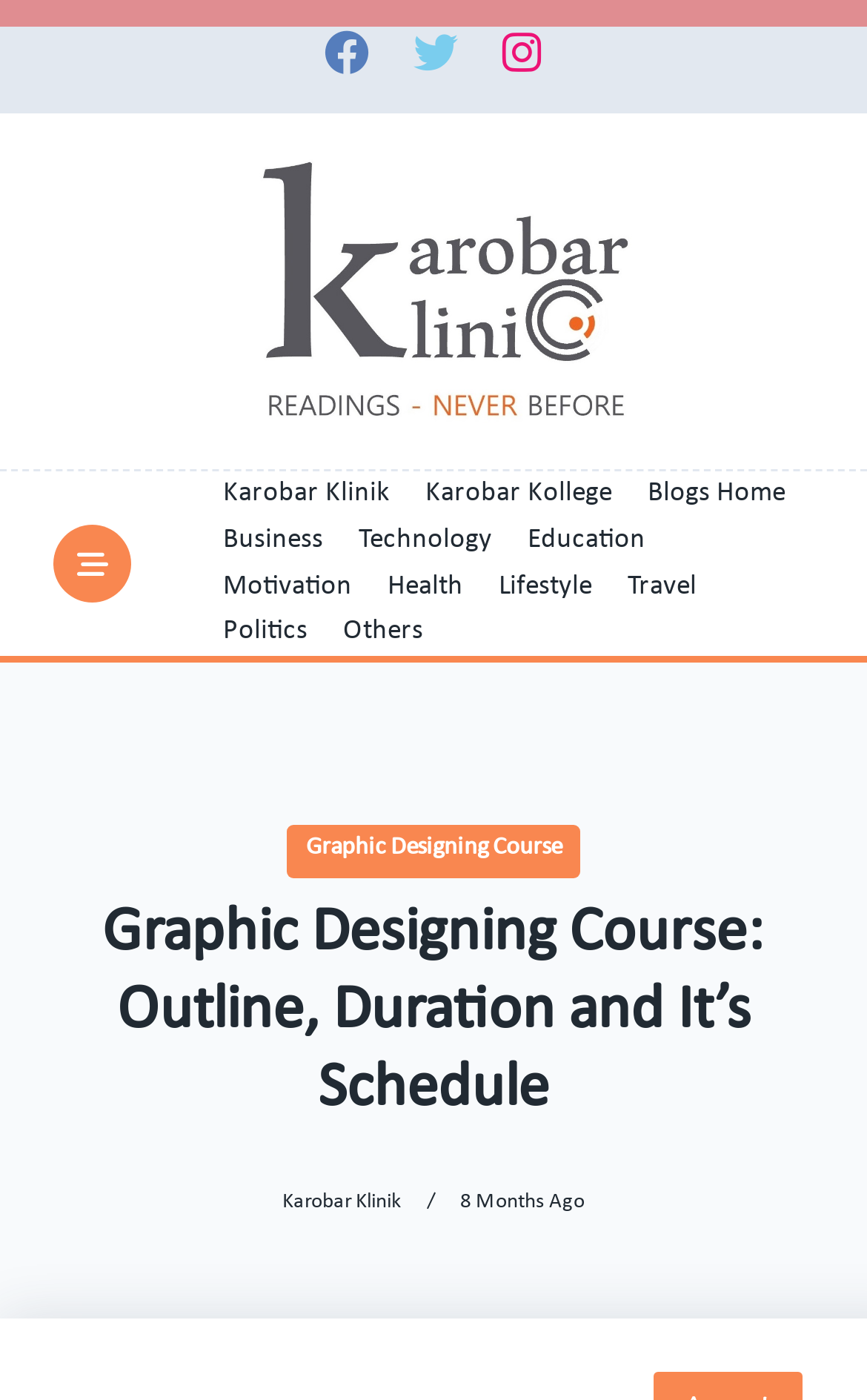Please locate the bounding box coordinates of the element that should be clicked to complete the given instruction: "Browse the database".

None